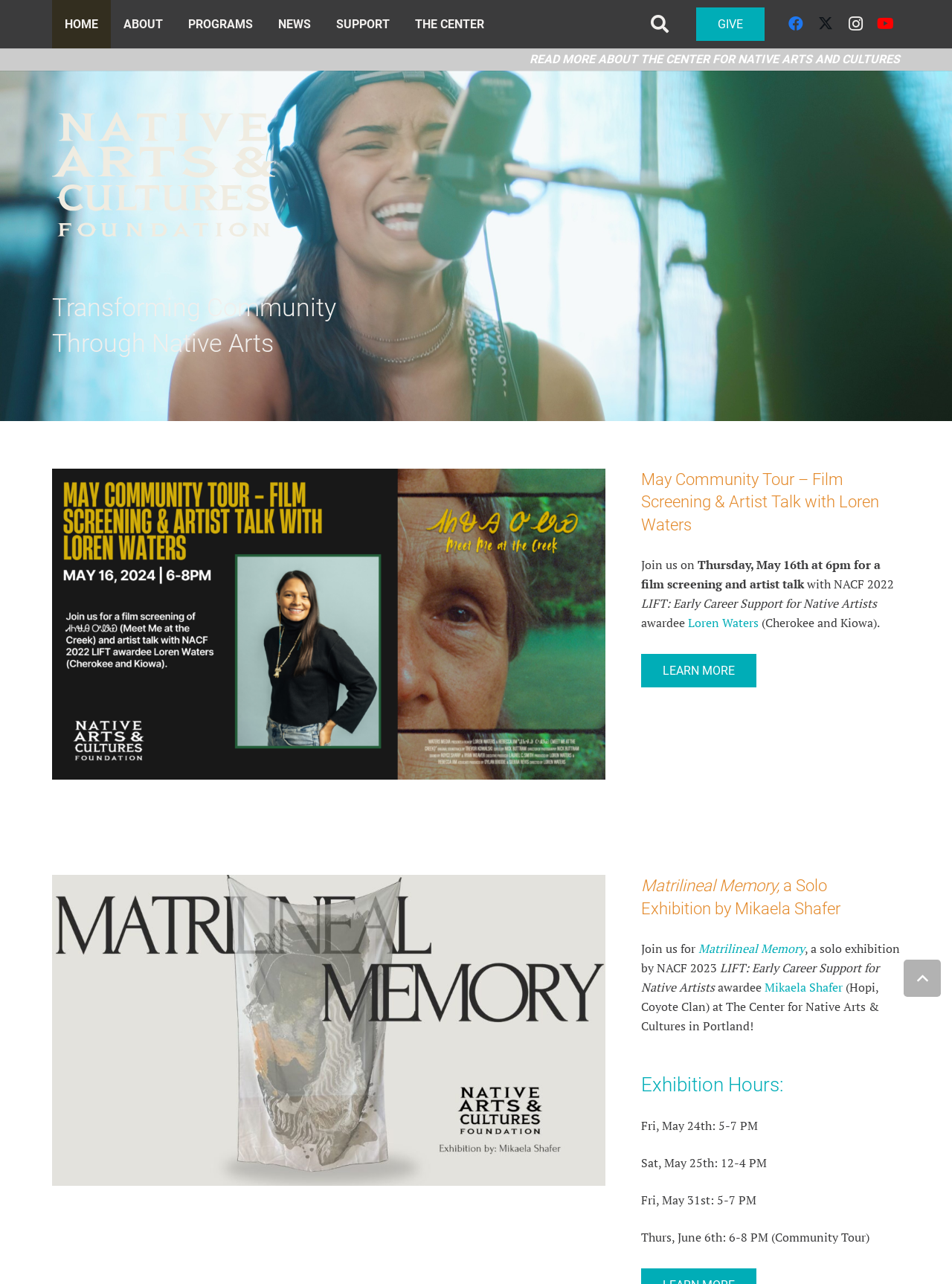Please look at the image and answer the question with a detailed explanation: What is the date of the Community Tour event?

I found the answer by looking at the static text element that mentions 'Thursday, May 16th at 6pm' as the date and time of the Community Tour event.